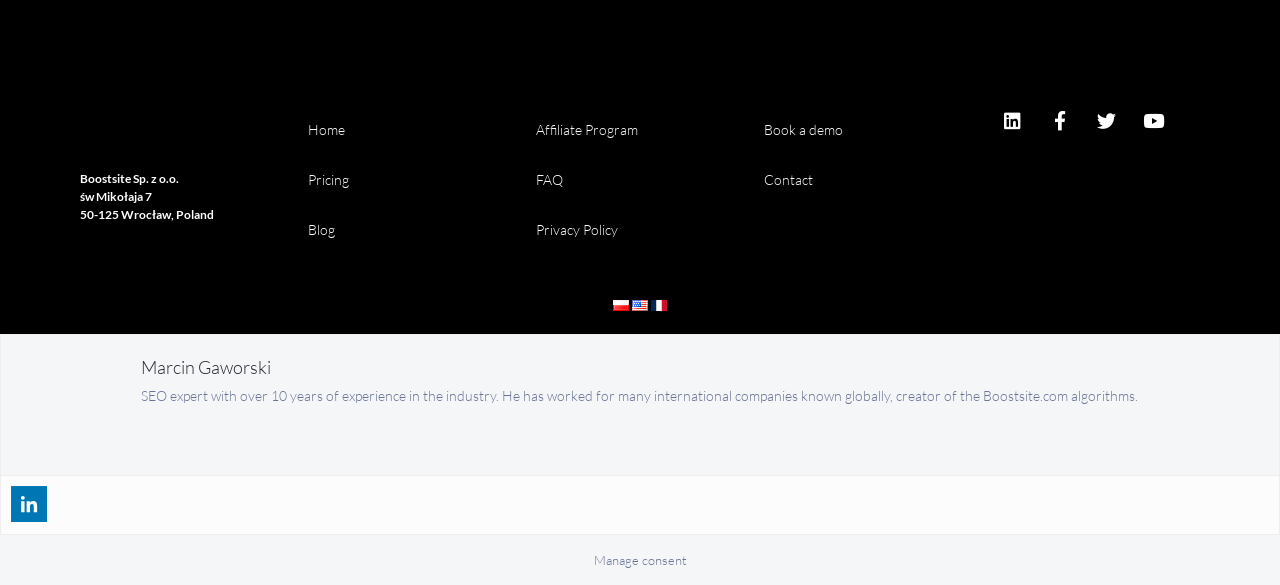Identify the bounding box coordinates of the clickable region to carry out the given instruction: "Click on Home".

[0.241, 0.207, 0.27, 0.236]